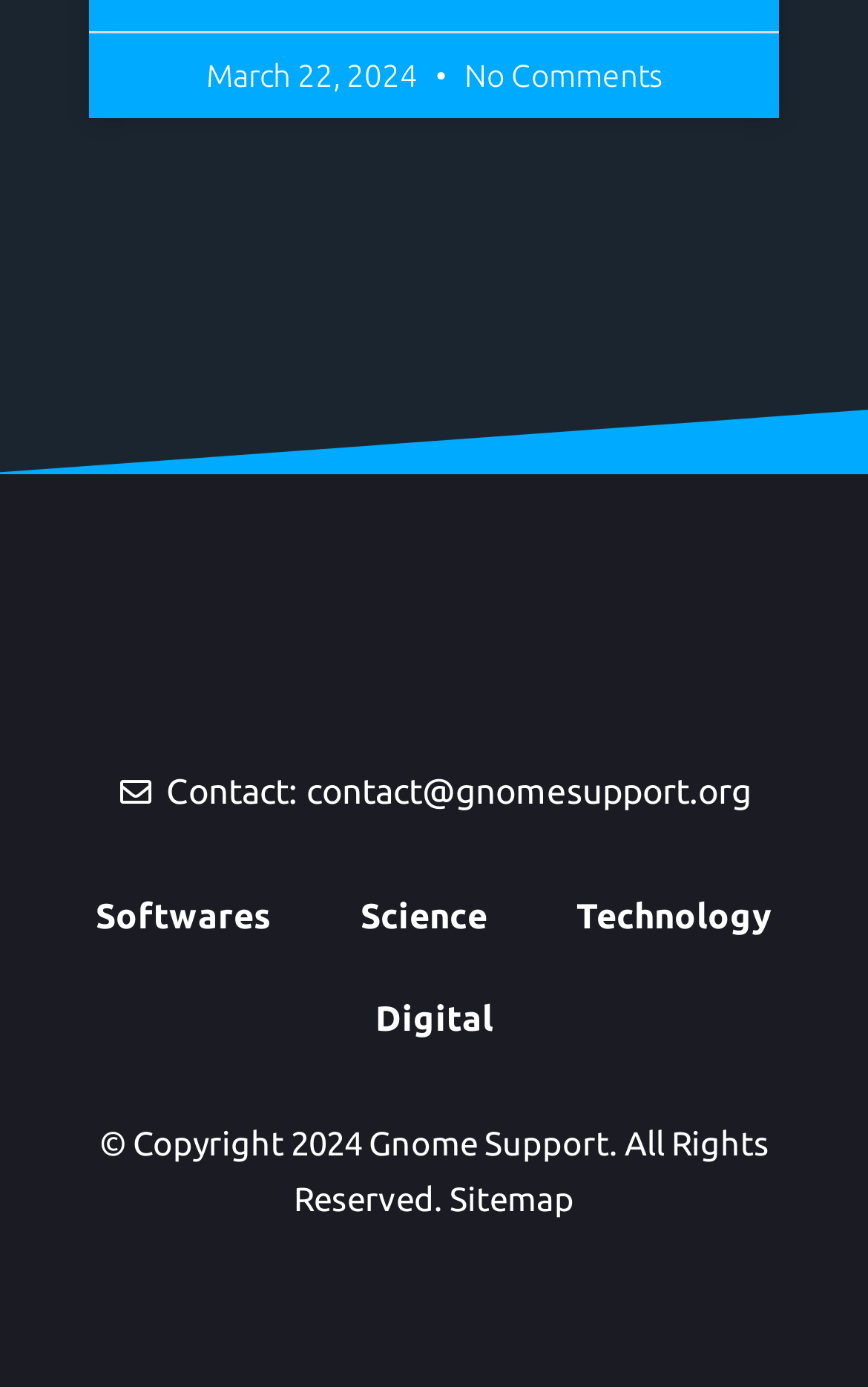Respond with a single word or phrase to the following question:
What is the logo image name?

gnomesupport-logo-white